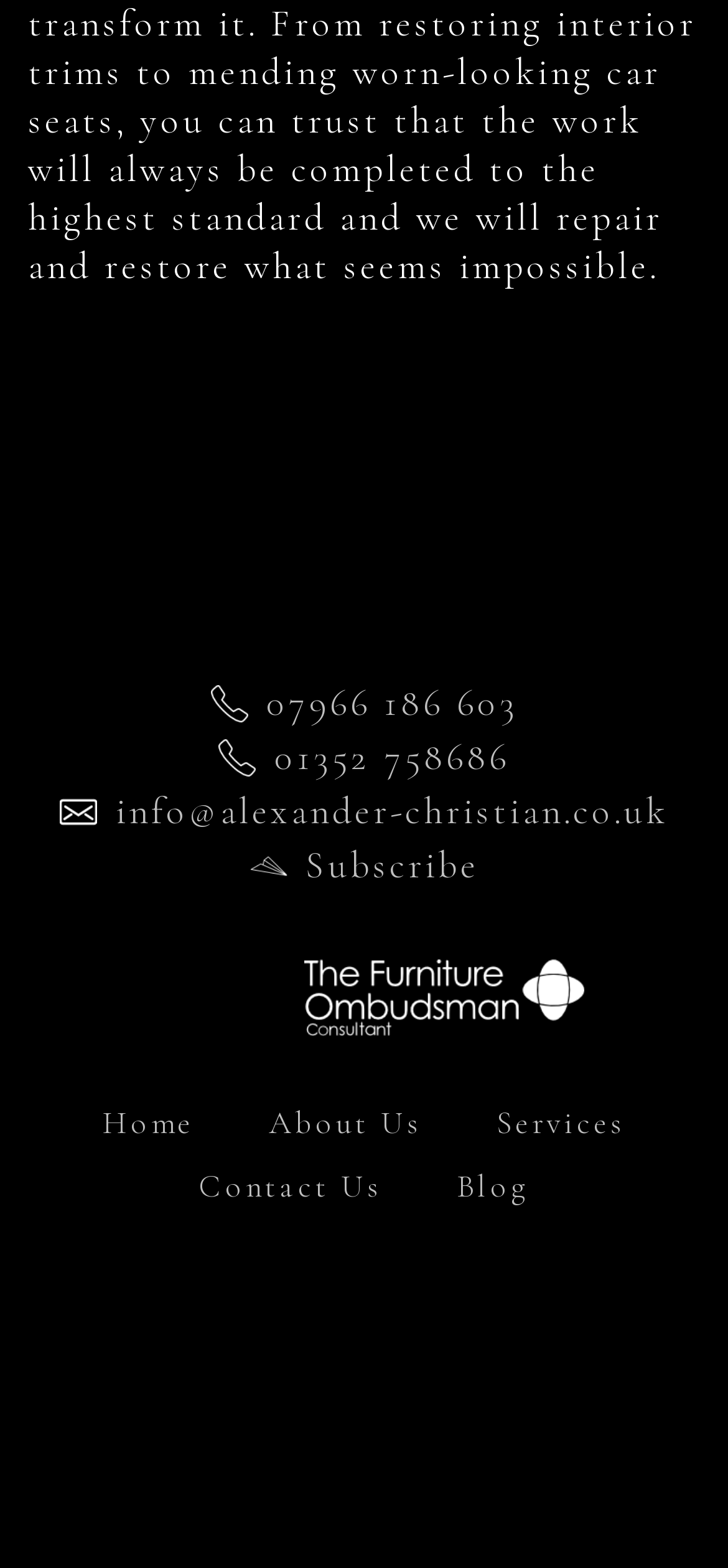Please mark the clickable region by giving the bounding box coordinates needed to complete this instruction: "Email Alexander Christian on info@alexander-christian.co.uk".

[0.082, 0.501, 0.918, 0.535]